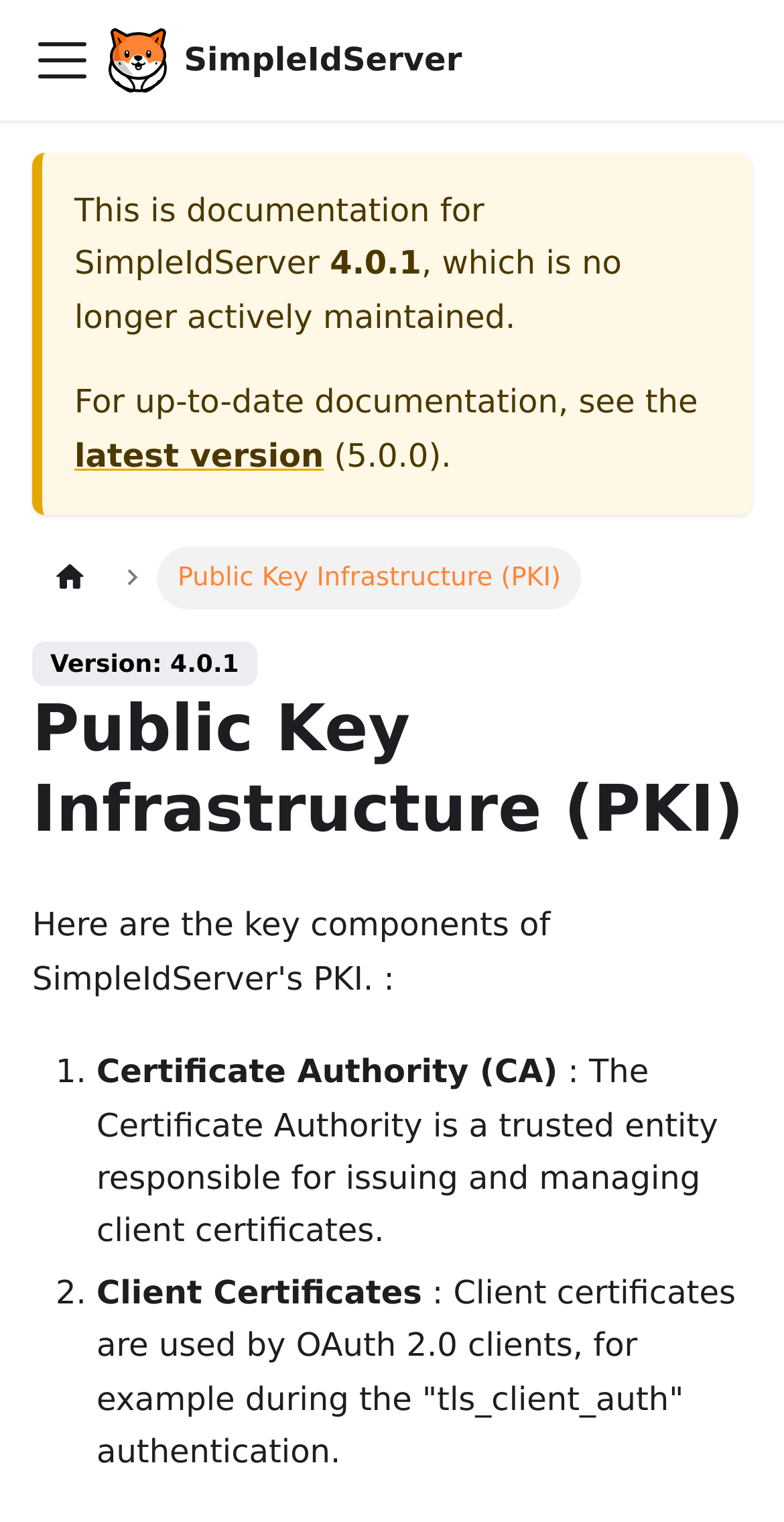What is the version of SimpleIdServer?
Give a comprehensive and detailed explanation for the question.

I found the version number by looking at the alert box at the top of the page, which mentions that the current version is 4.0.1, but it's no longer actively maintained.